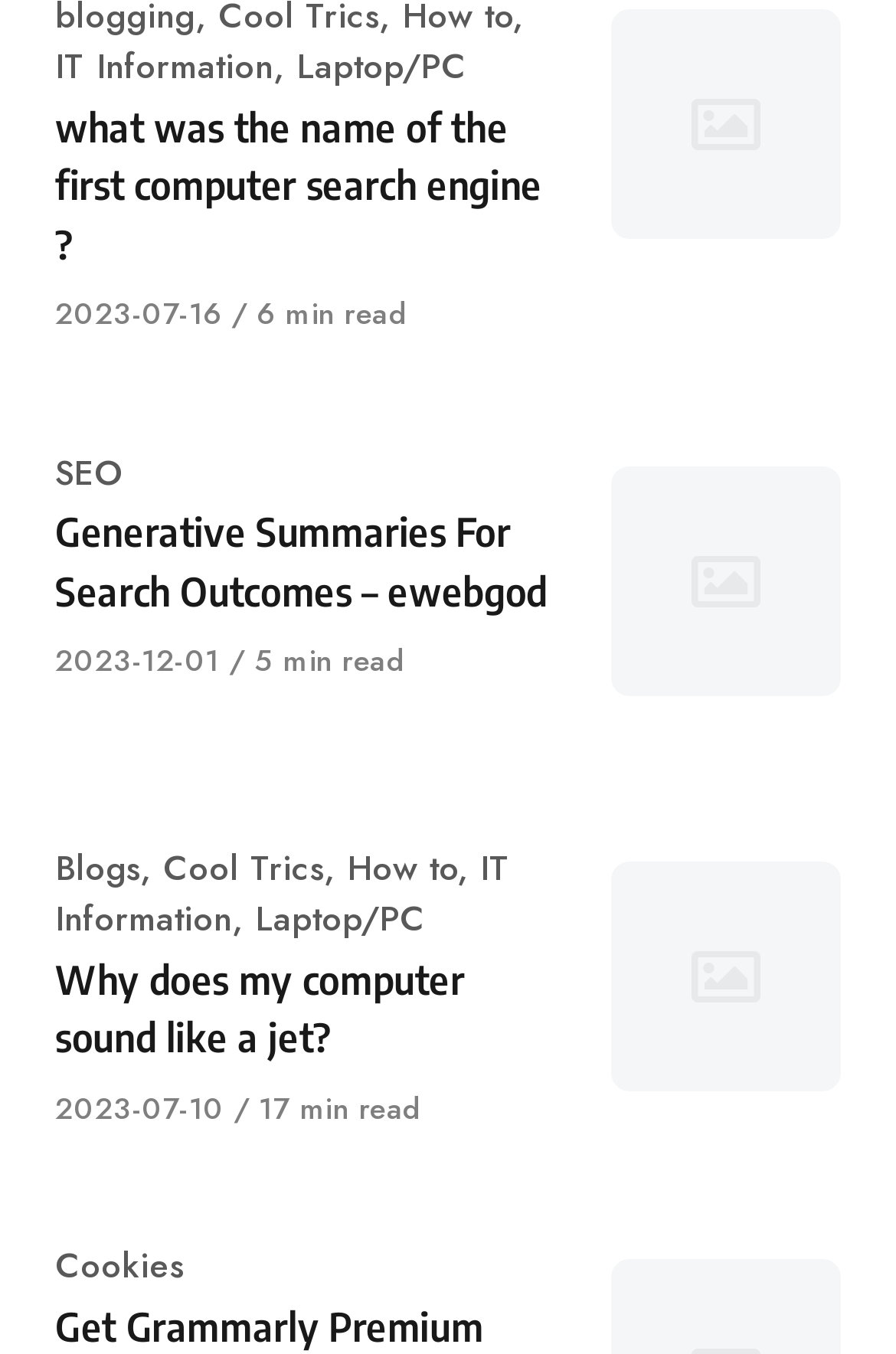How many articles are present on the webpage?
Please provide a single word or phrase based on the screenshot.

3